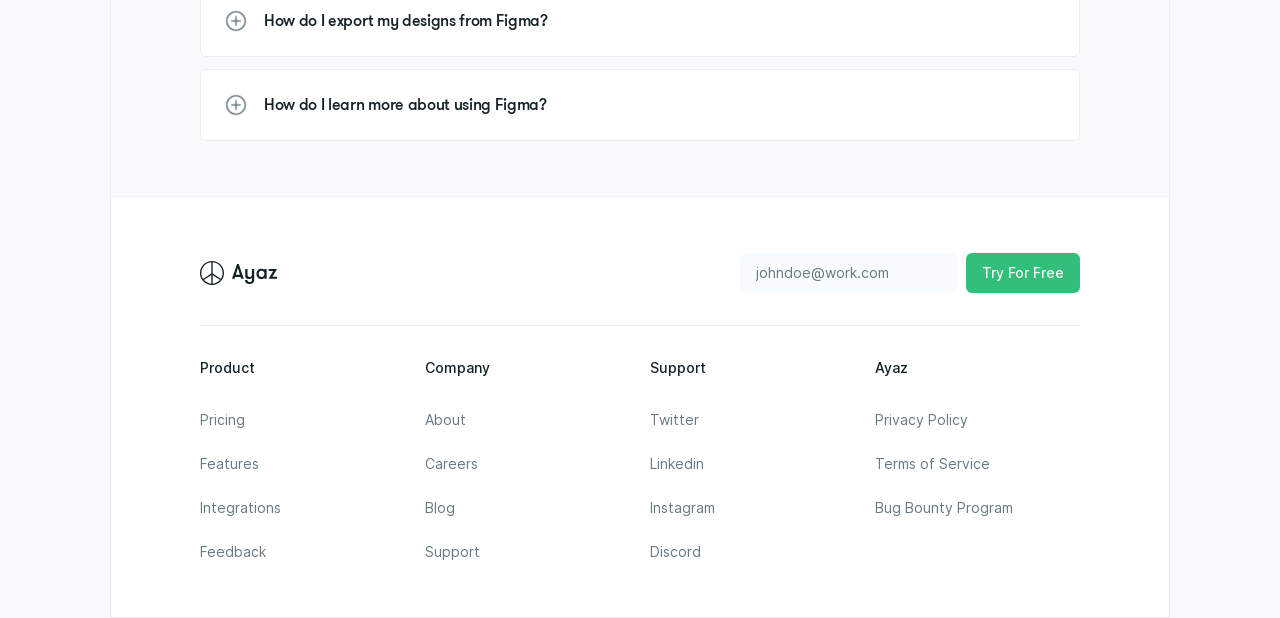Kindly determine the bounding box coordinates for the clickable area to achieve the given instruction: "Go to the Pricing page".

[0.156, 0.665, 0.191, 0.692]